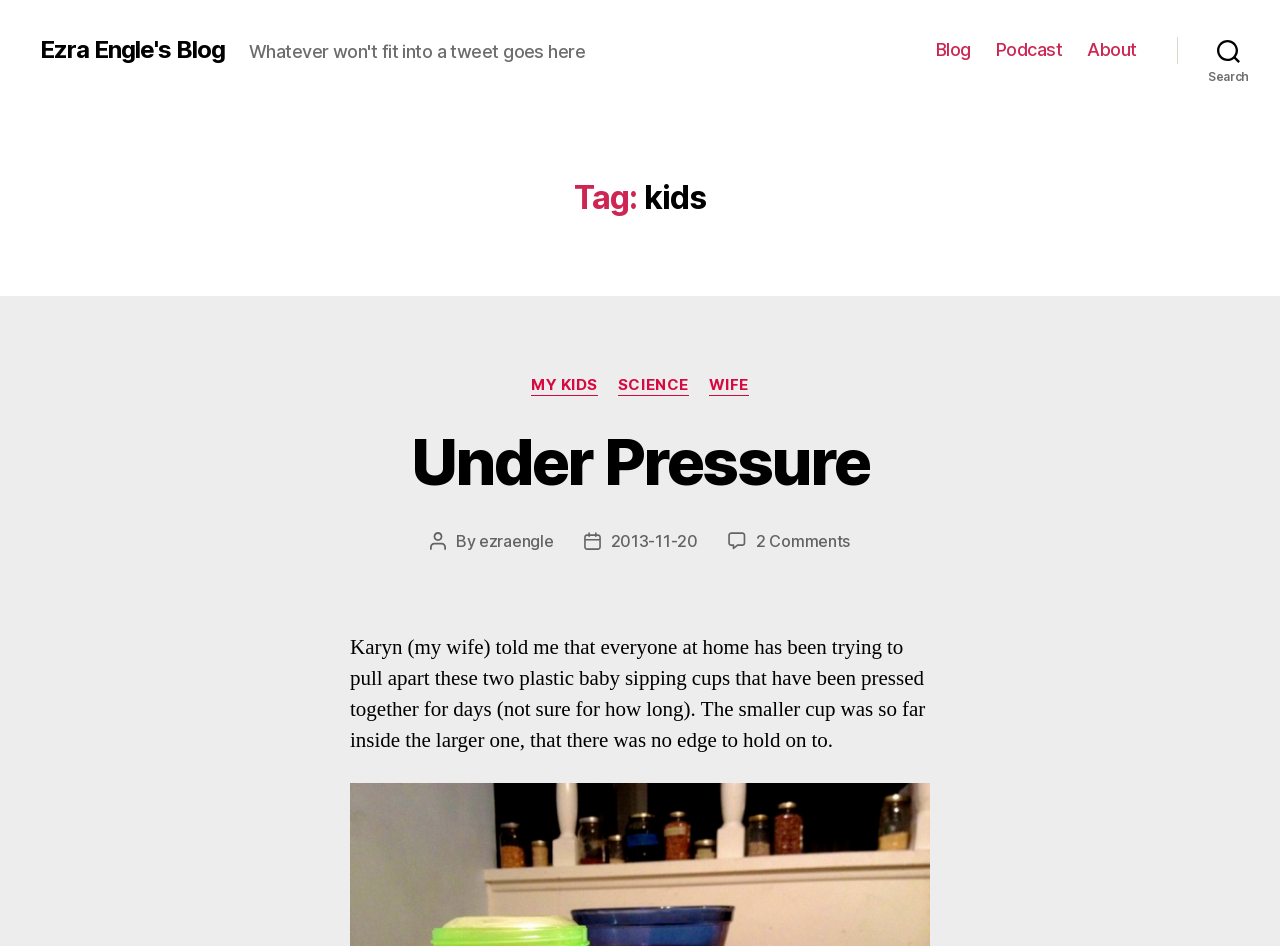Based on what you see in the screenshot, provide a thorough answer to this question: What is the date of the post 'Under Pressure'?

I found the date by looking at the section with the text 'Post date' and finding the link '2013-11-20' which is the date of the post 'Under Pressure'.